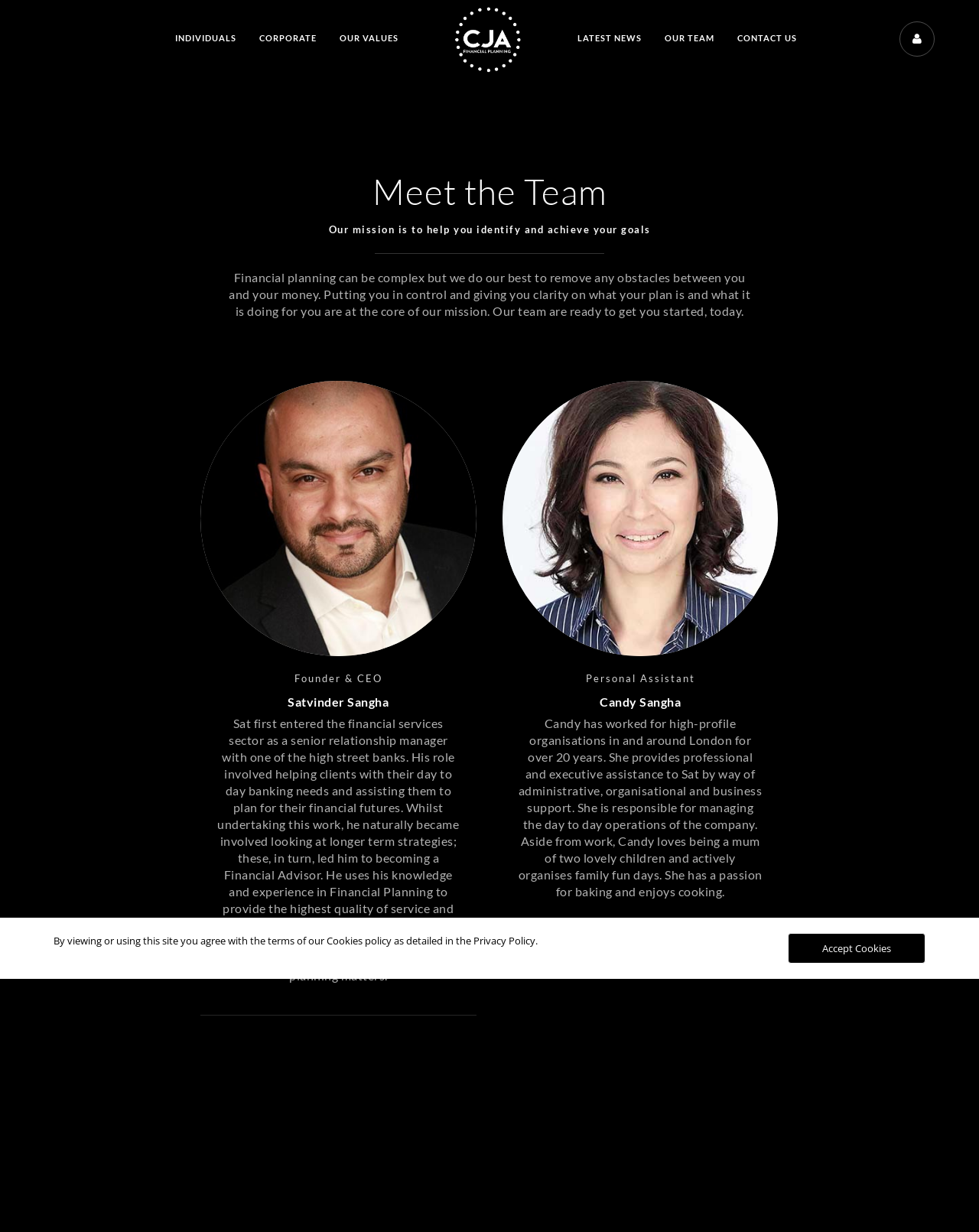How many team members are introduced on this webpage?
Provide a detailed answer to the question, using the image to inform your response.

The answer can be found by counting the number of images with captions 'Founder & CEO' and 'Personal Assistant', which are Satvinder Sangha and Candy Sangha respectively.